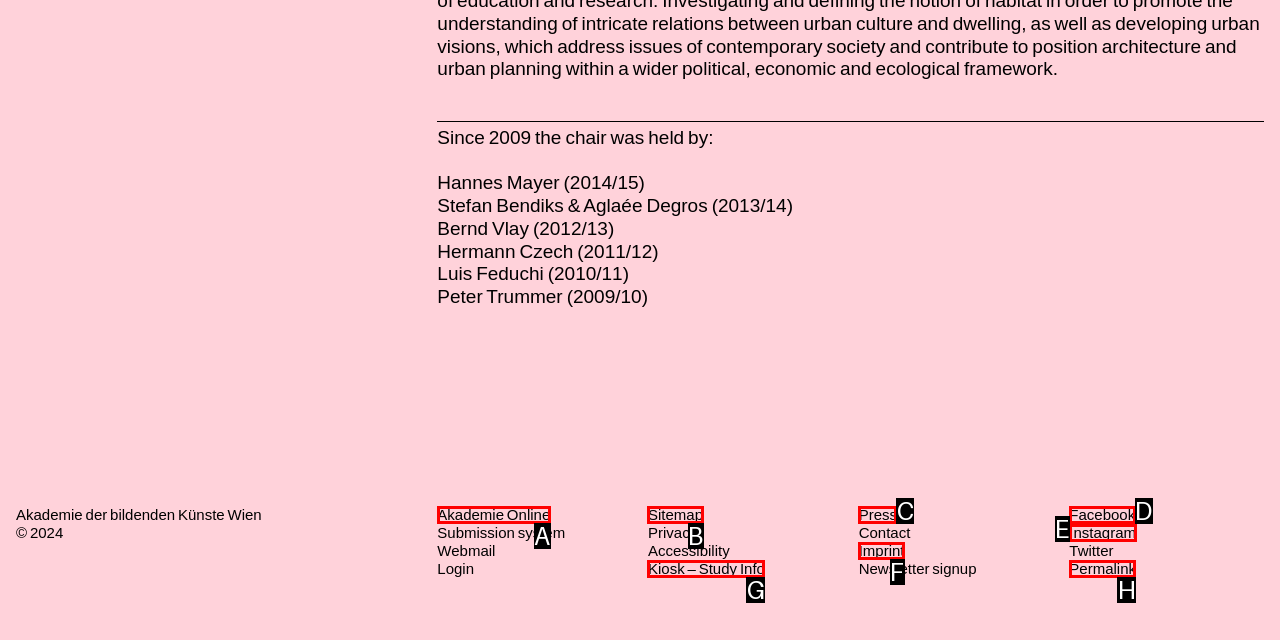Select the HTML element that corresponds to the description: Kiosk – Study Info. Answer with the letter of the matching option directly from the choices given.

G